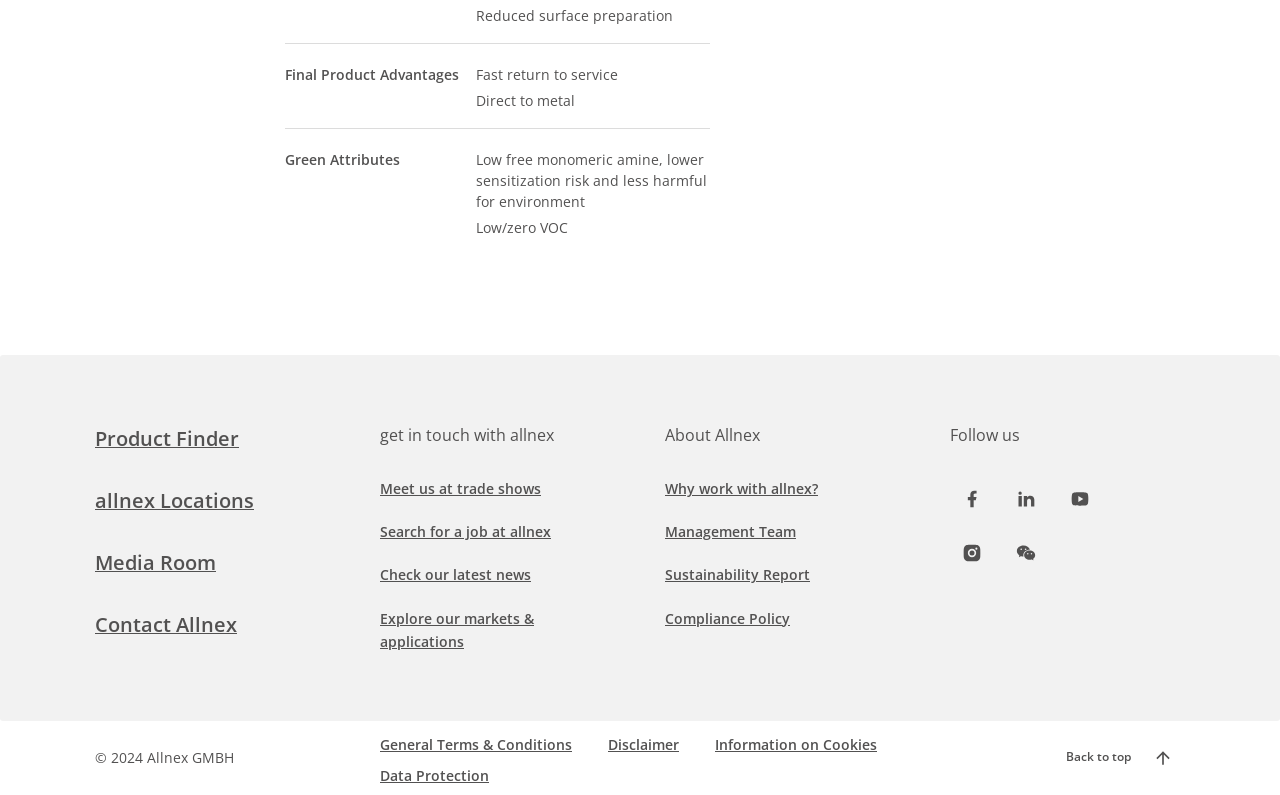Identify the bounding box coordinates of the section that should be clicked to achieve the task described: "Check our latest news".

[0.297, 0.711, 0.415, 0.735]